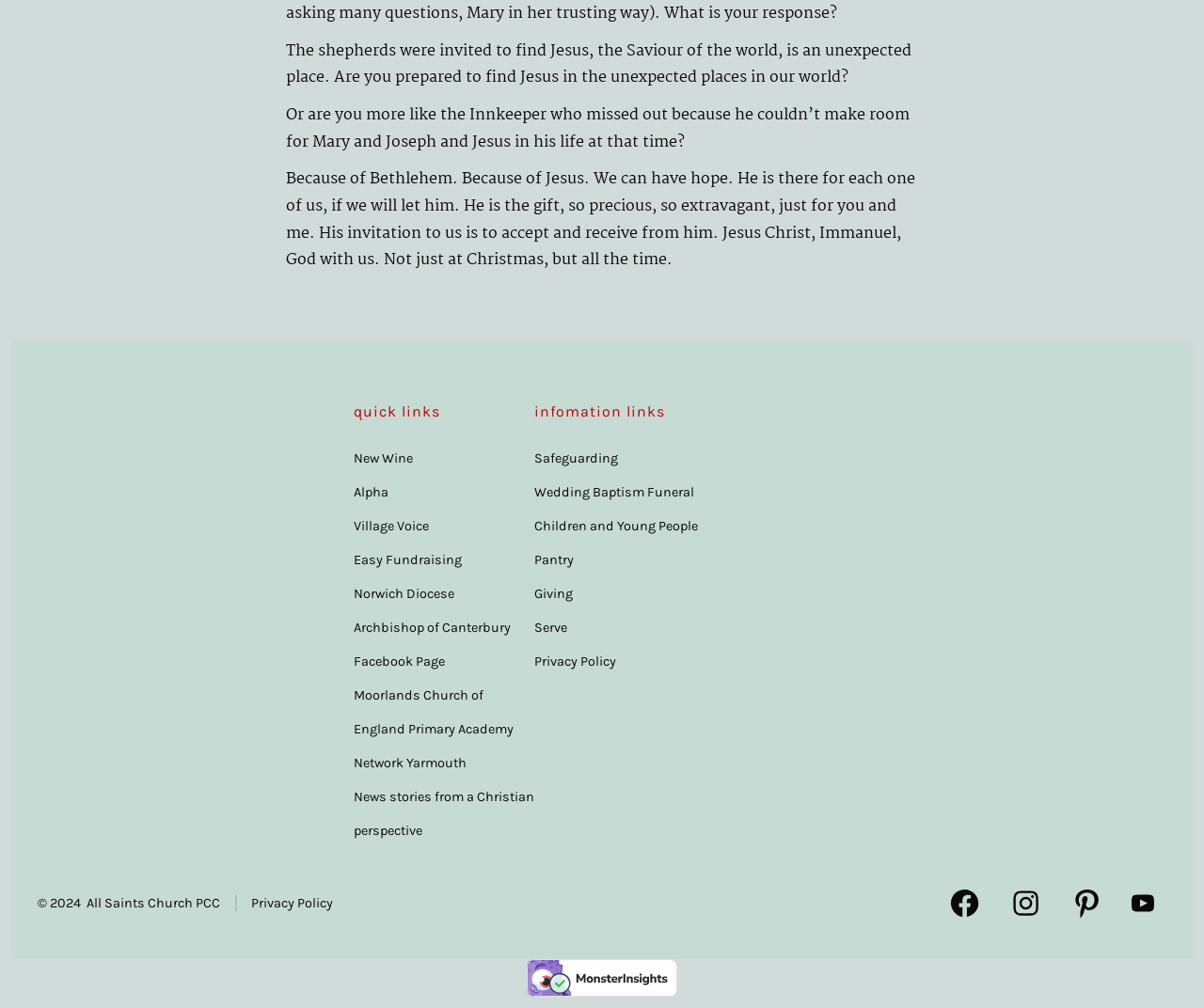Determine the bounding box coordinates of the clickable element to complete this instruction: "visit Norwich Diocese". Provide the coordinates in the format of four float numbers between 0 and 1, [left, top, right, bottom].

[0.294, 0.581, 0.377, 0.597]